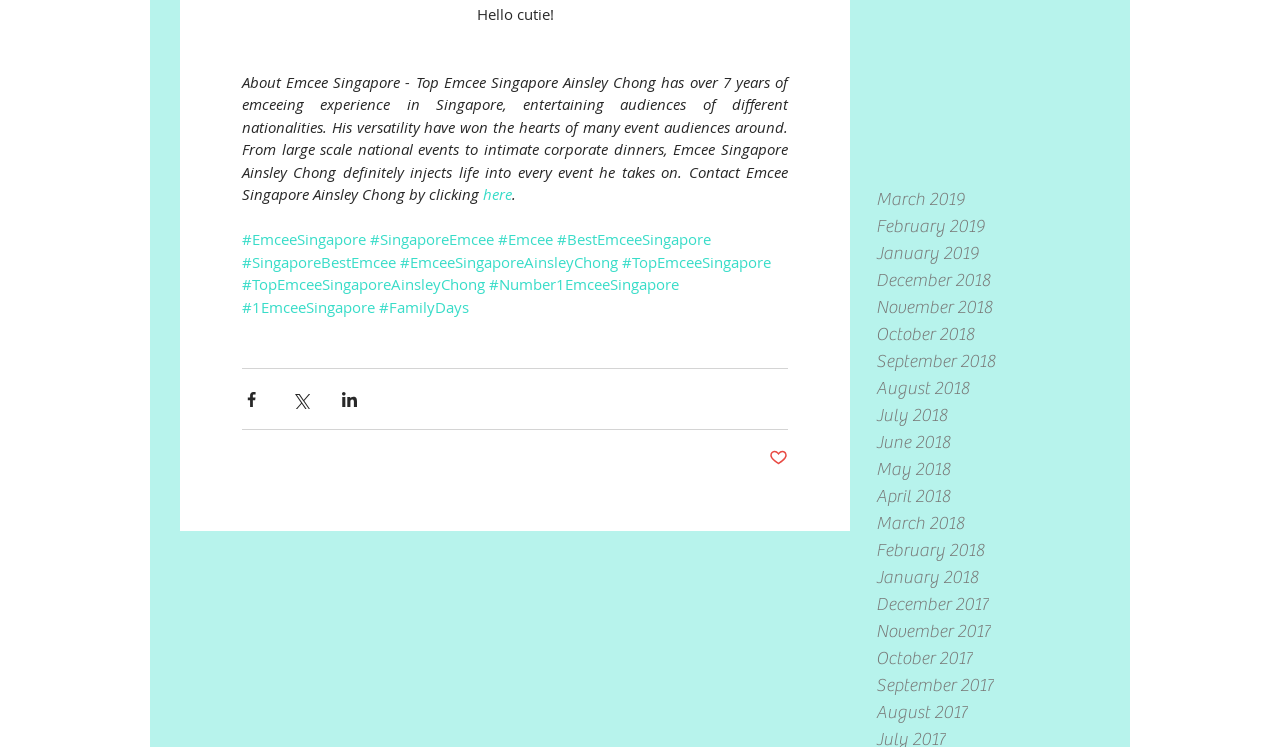Show the bounding box coordinates for the HTML element as described: "April 2018".

[0.684, 0.647, 0.848, 0.683]